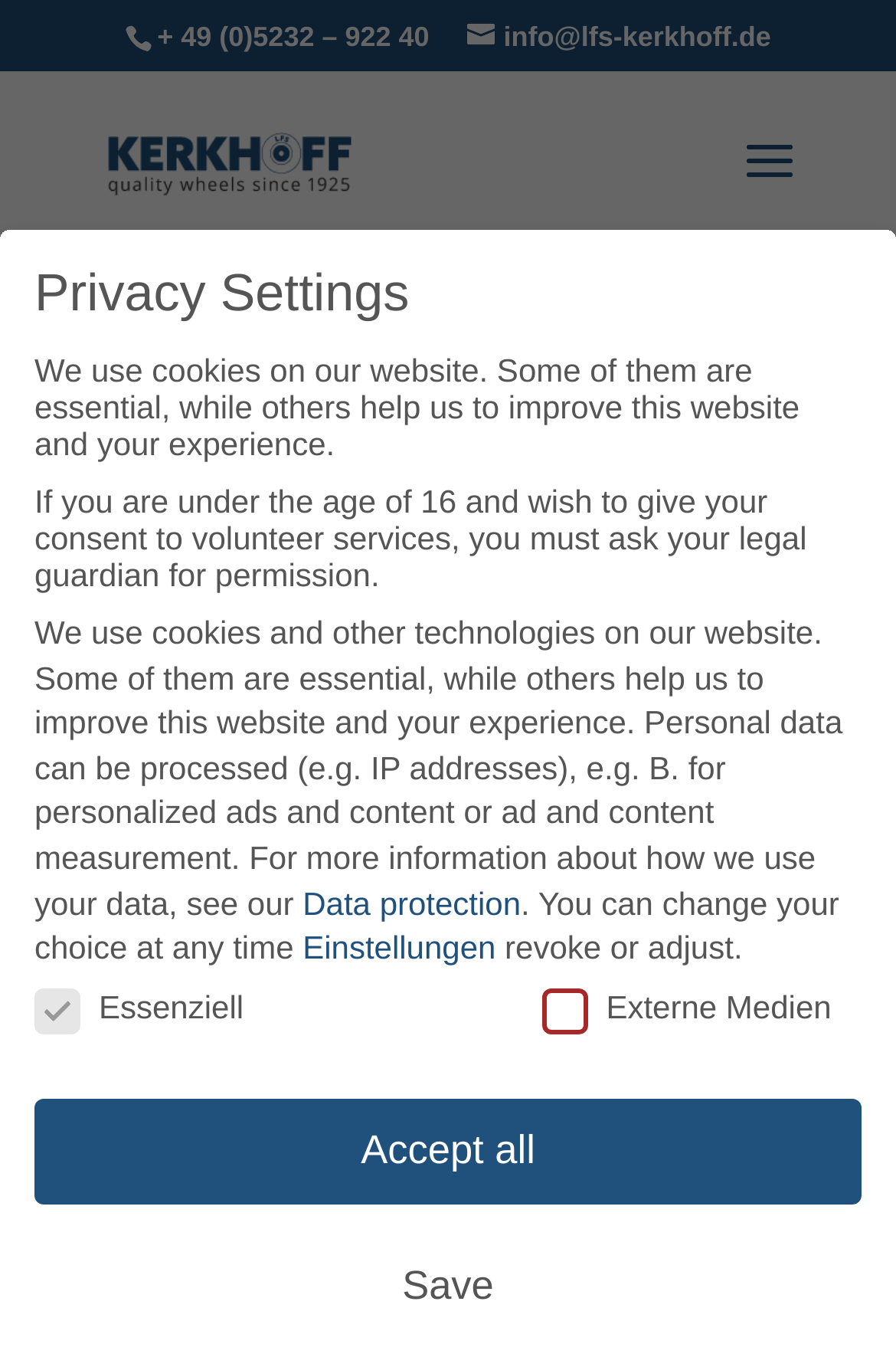Offer an extensive depiction of the webpage and its key elements.

The webpage appears to be a product page for swivel castors and fix castors offered by LFS Kerkhoff. At the top, there is a header section with the company's logo, a phone number, and an email address. Below the header, there is a prominent heading that reads "SWIVEL CASTORS AND FIX CASTORS".

The main content of the page is divided into two sections. The first section describes the application areas of the castors, including transporting devices and vehicles, in-house logistics, and medical technology. This section is presented in a list format with bullet points.

The second section is related to privacy settings and cookies. It explains how the website uses cookies and other technologies to improve the user experience. There is a detailed description of how personal data is processed, and users are given the option to change their privacy settings. This section includes several checkboxes and buttons, including "Accept all" and "Save", which allow users to customize their privacy preferences.

In the bottom right corner of the page, there is a small icon with a question mark, which may provide additional information or support. Overall, the webpage has a clean and organized layout, making it easy to navigate and find the necessary information.